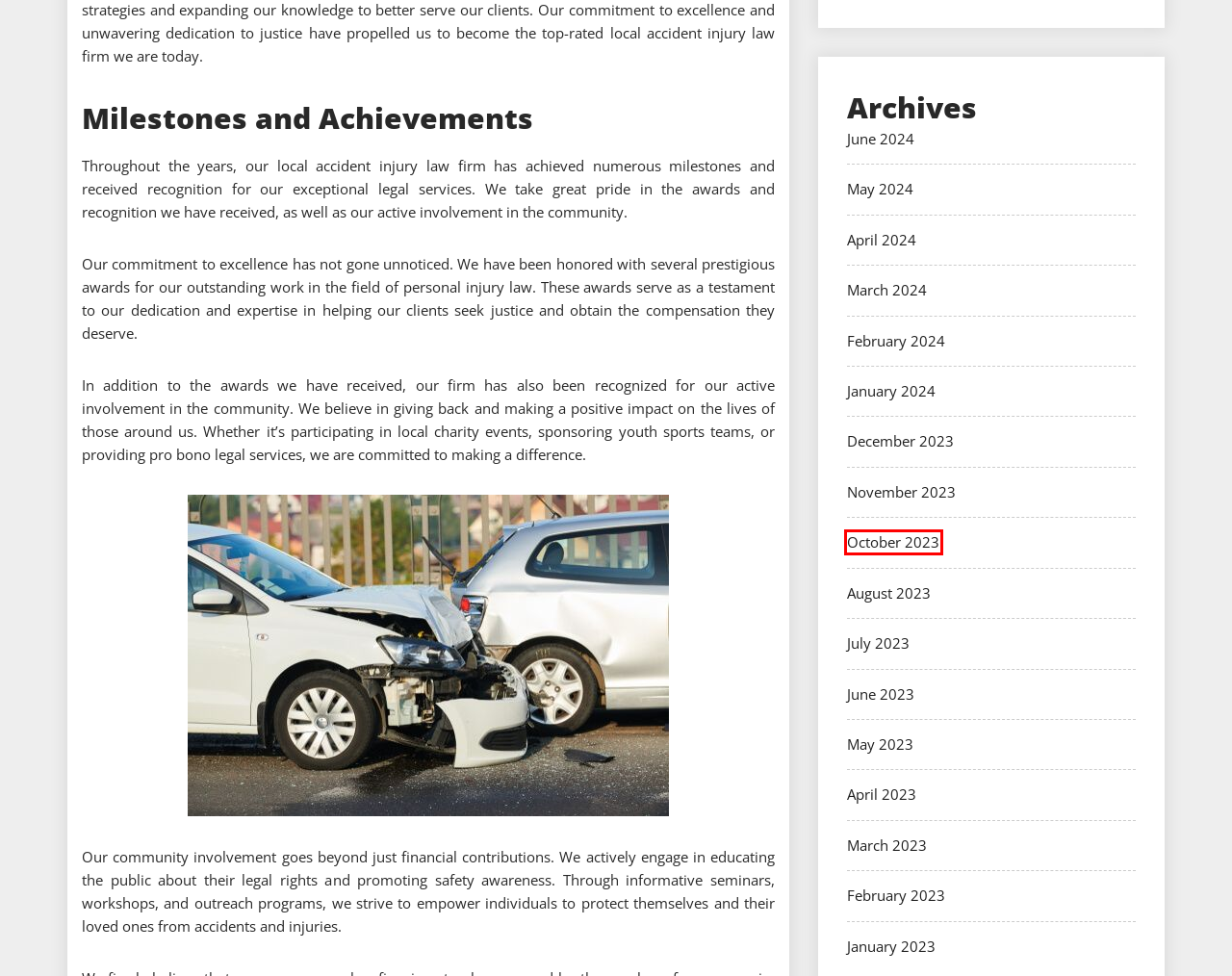Assess the screenshot of a webpage with a red bounding box and determine which webpage description most accurately matches the new page after clicking the element within the red box. Here are the options:
A. May 2024 – Vermettes Foodmart
B. October 2023 – Vermettes Foodmart
C. June 2024 – Vermettes Foodmart
D. November 2023 – Vermettes Foodmart
E. December 2023 – Vermettes Foodmart
F. August 2023 – Vermettes Foodmart
G. January 2023 – Vermettes Foodmart
H. May 2023 – Vermettes Foodmart

B